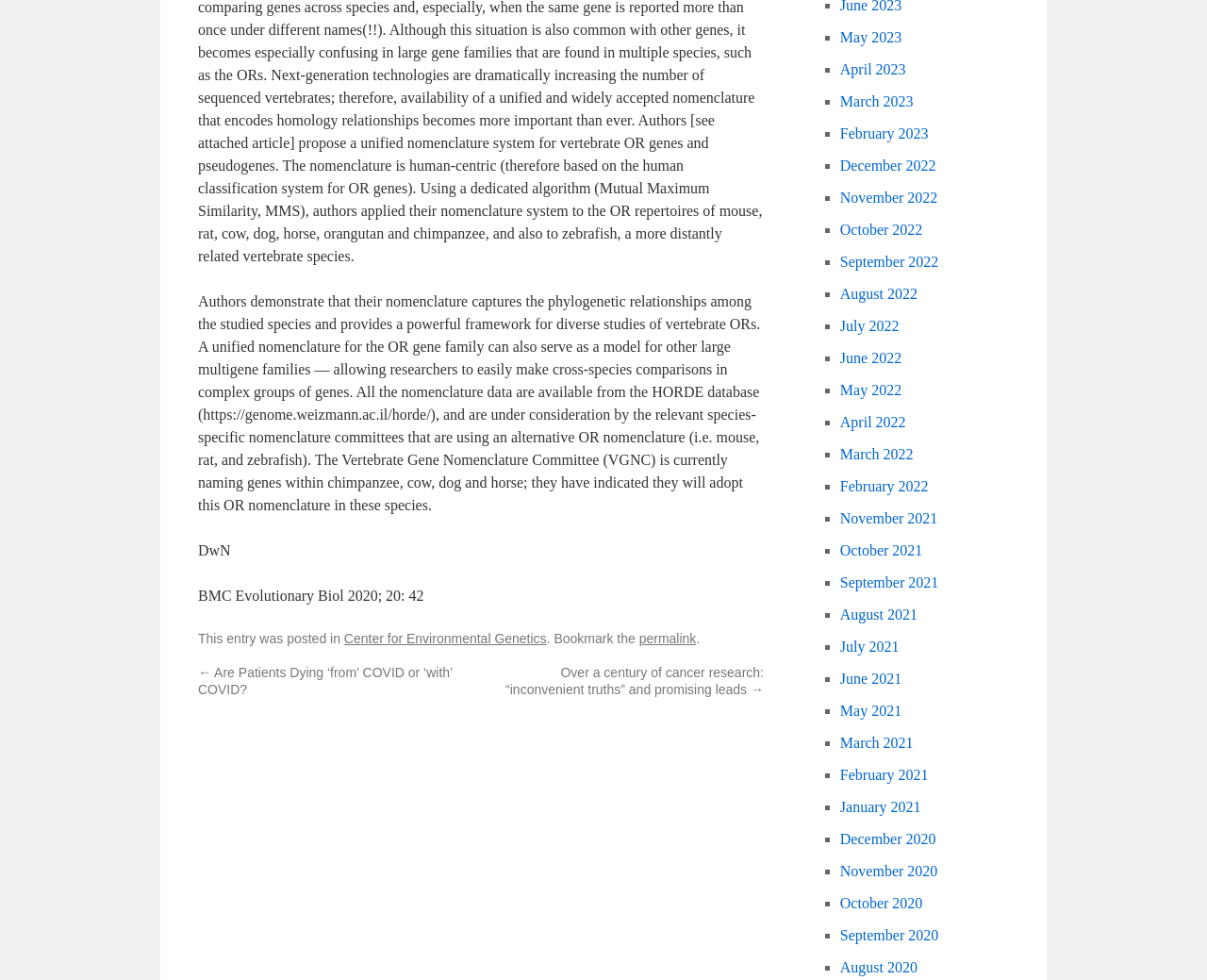Bounding box coordinates are specified in the format (top-left x, top-left y, bottom-right x, bottom-right y). All values are floating point numbers bounded between 0 and 1. Please provide the bounding box coordinate of the region this sentence describes: November 2020

[0.696, 0.881, 0.777, 0.897]